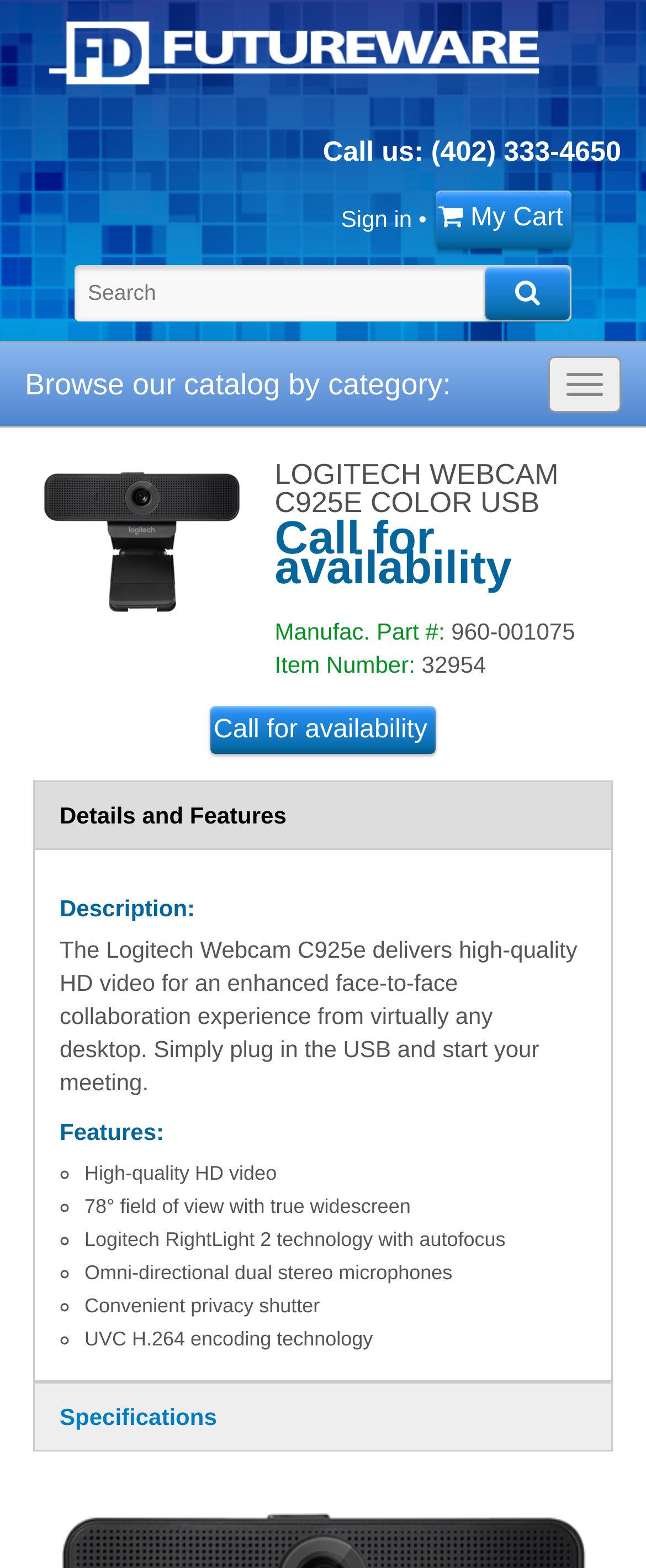Using the information from the screenshot, answer the following question thoroughly:
What is the phone number to call for availability?

I found the phone number to call for availability by looking at the StaticText element with the text '(402) 333-4650' which is located next to the 'Call us:' text at the top of the webpage.